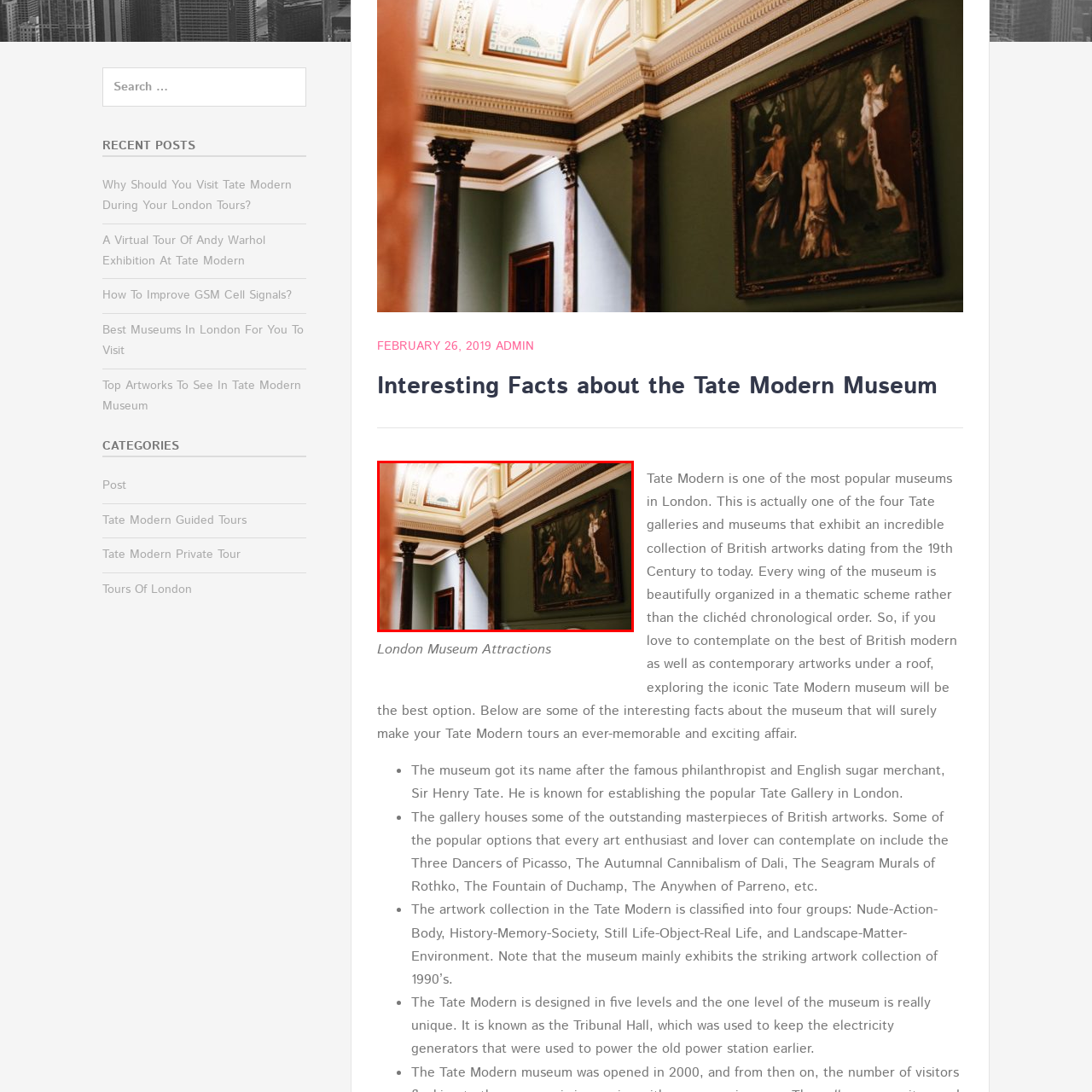Detail the features and components of the image inside the red outline.

This image captures a beautifully decorated interior of the Tate Modern Museum, showcasing its architectural elegance and rich artistic heritage. The space features high ceilings adorned with intricate designs and architectural elements, complemented by tall columns that enhance its grandeur. 

A notable artwork hangs prominently on the wall, illustrating the museum's commitment to showcasing significant pieces of art. The surrounding color palette, dominated by deep greens and warm tones, creates a welcoming atmosphere for visitors. The interplay of natural light streaming into the gallery accentuates the details of both the artwork and the exquisite architecture, inviting viewers to explore and appreciate the cultural treasures housed within this iconic London institution, known for its impressive collection of modern and contemporary art. The caption accompanying the image reads "London Museum Attractions," emphasizing the museum's appeal to art lovers and tourists alike.